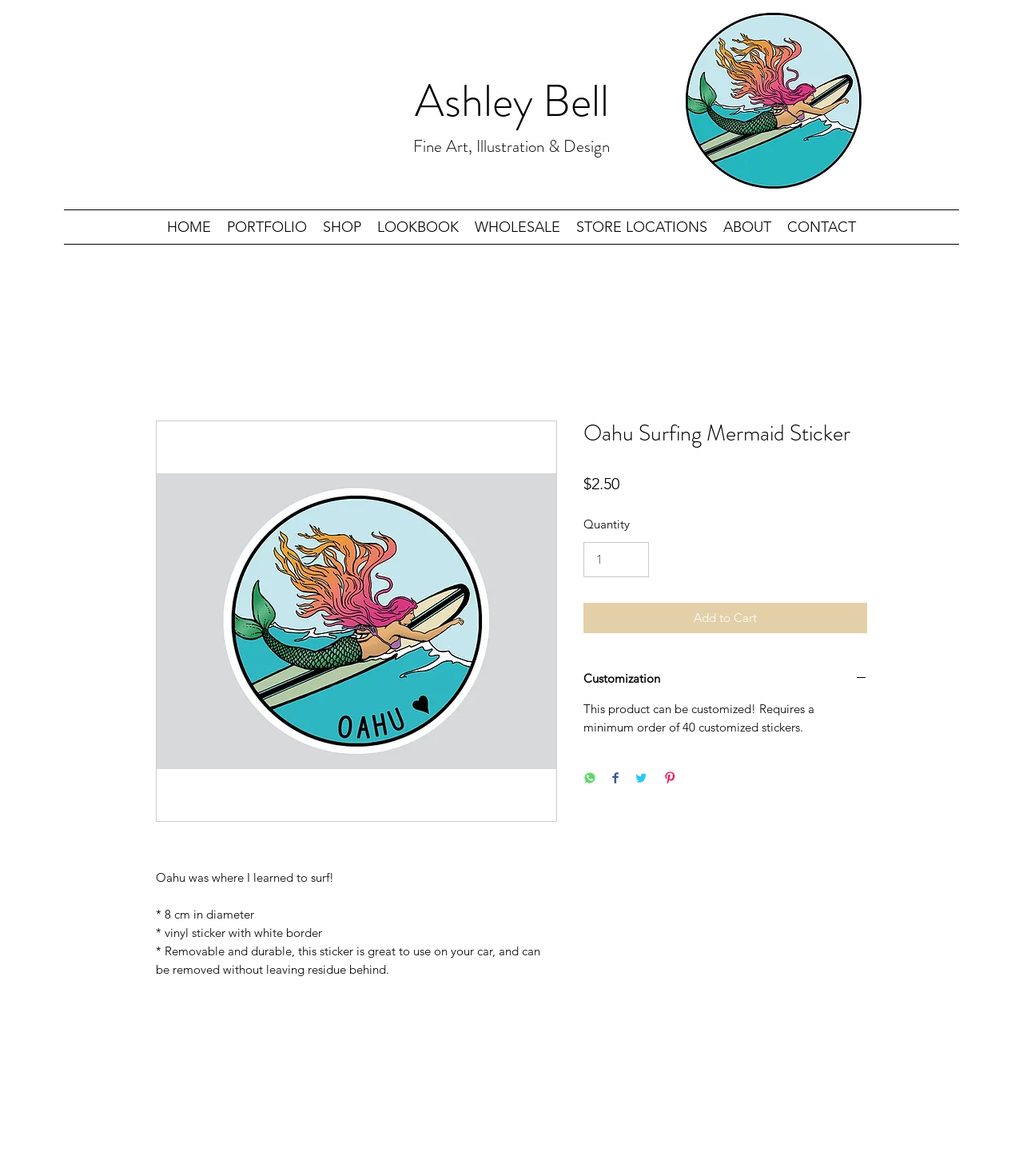Detail the features and information presented on the webpage.

This webpage is about an online store selling a vinyl sticker called "Oahu Surfing Mermaid Sticker" designed by Ashley Bell. At the top, there is a heading with the artist's name, "Ashley Bell", and a link to her profile. Below that, there is a navigation menu with links to different sections of the website, including "HOME", "PORTFOLIO", "SHOP", and more.

The main content of the page is an article about the sticker, which includes an image of the sticker, a description, and pricing information. The image of the sticker is displayed prominently in the center of the page. Above the image, there is a heading with the sticker's name, "Oahu Surfing Mermaid Sticker". Below the image, there are several lines of text describing the sticker, including its diameter, material, and features.

To the right of the image, there is a section with pricing information, including the price of the sticker, "$2.50", and a quantity selector. Below that, there are buttons to add the sticker to the cart, customize the sticker, and share the product on social media platforms like WhatsApp, Facebook, Twitter, and Pinterest.

At the bottom of the page, there is a section about customization options, which requires a minimum order of 40 customized stickers.